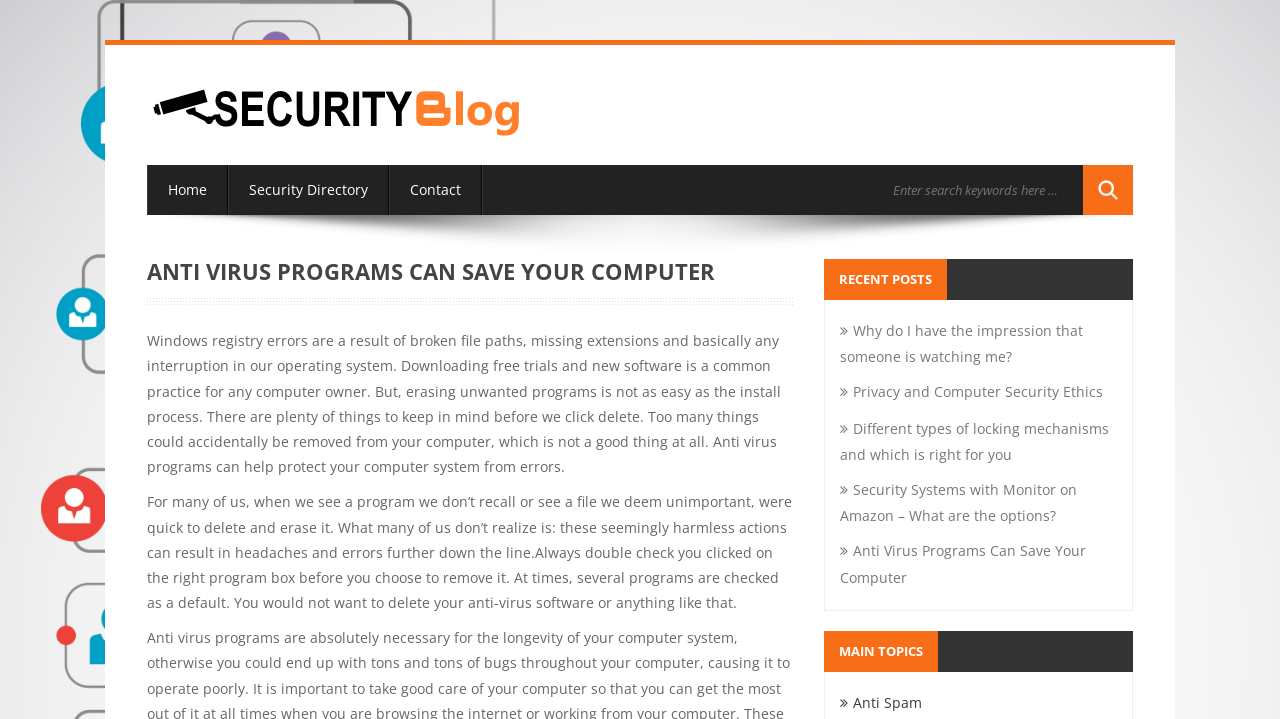What are the recent posts about?
Examine the image and give a concise answer in one word or a short phrase.

Security and privacy